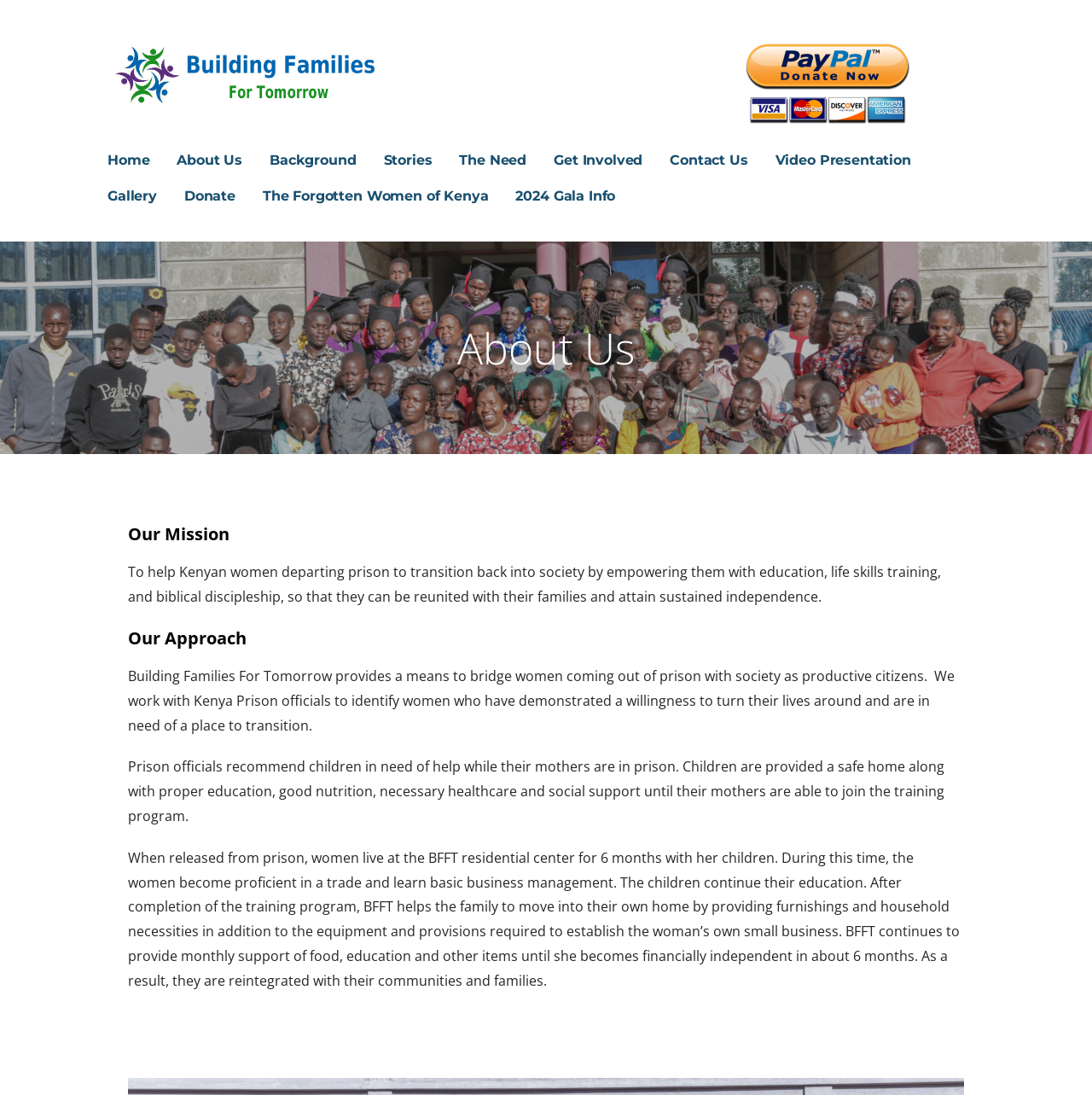Please locate the bounding box coordinates of the region I need to click to follow this instruction: "Read about Building Families for Tomorrow".

[0.102, 0.101, 0.523, 0.131]